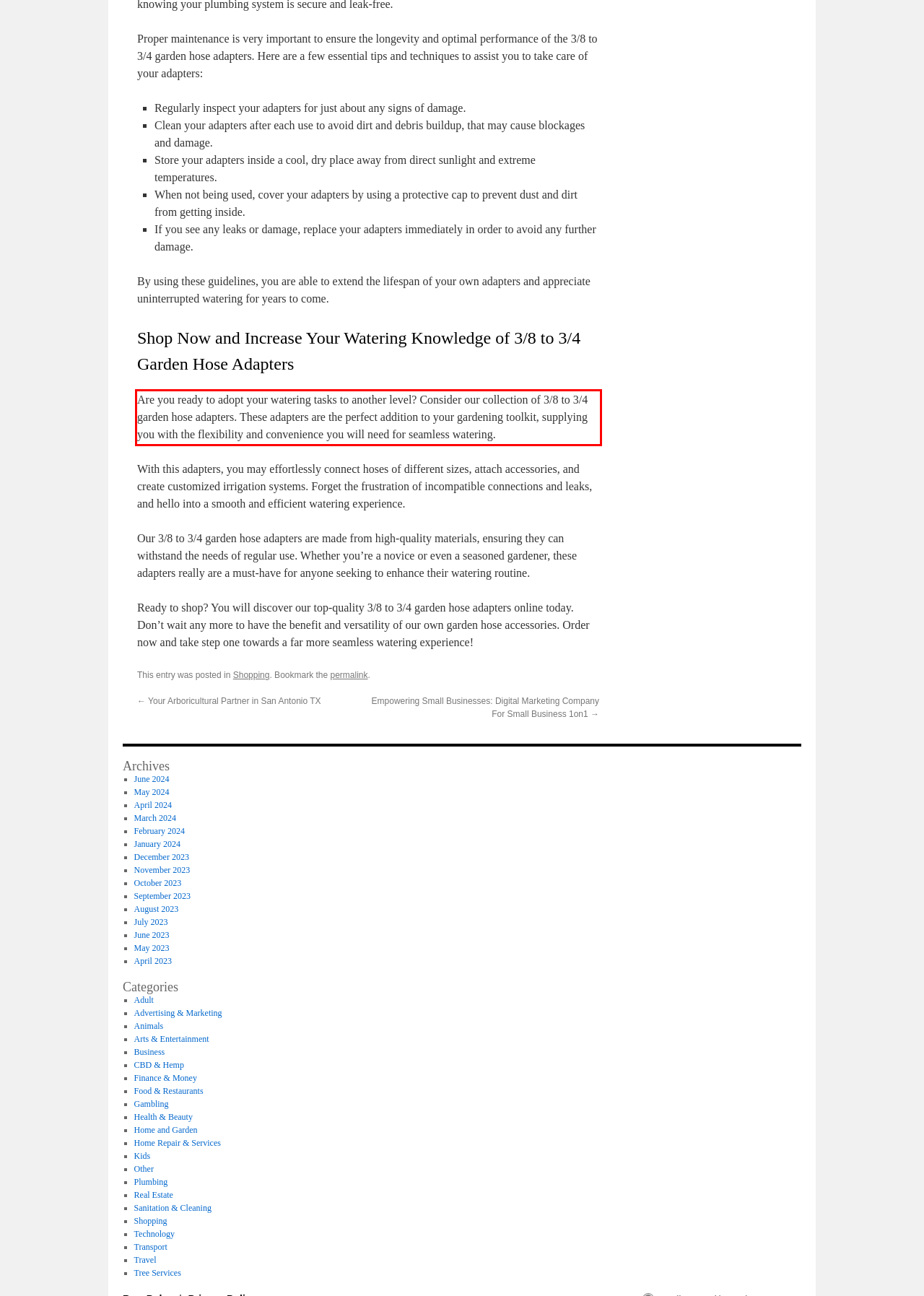Your task is to recognize and extract the text content from the UI element enclosed in the red bounding box on the webpage screenshot.

Are you ready to adopt your watering tasks to another level? Consider our collection of 3/8 to 3/4 garden hose adapters. These adapters are the perfect addition to your gardening toolkit, supplying you with the flexibility and convenience you will need for seamless watering.